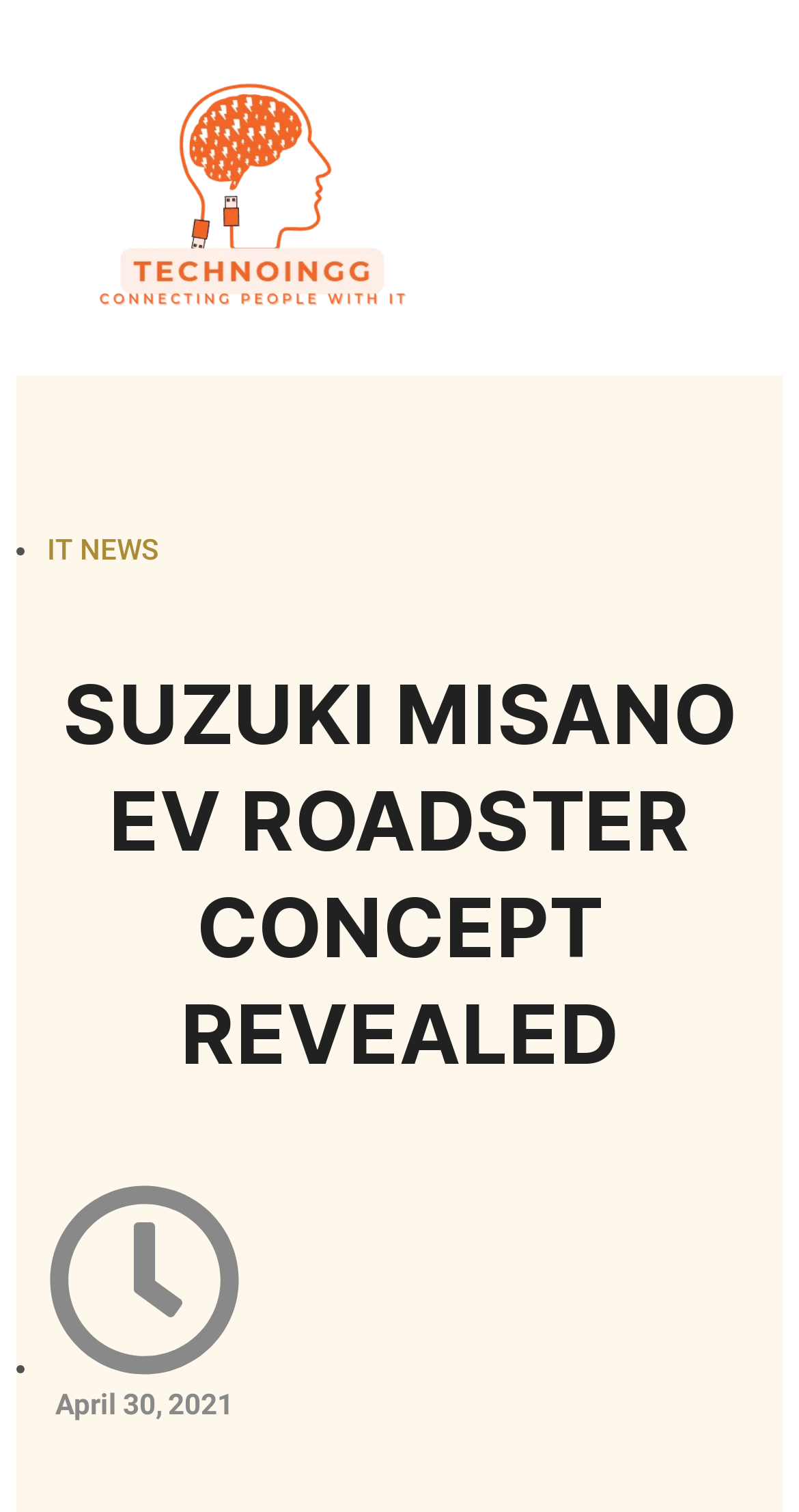Show the bounding box coordinates for the HTML element described as: "IT News".

[0.059, 0.352, 0.197, 0.374]